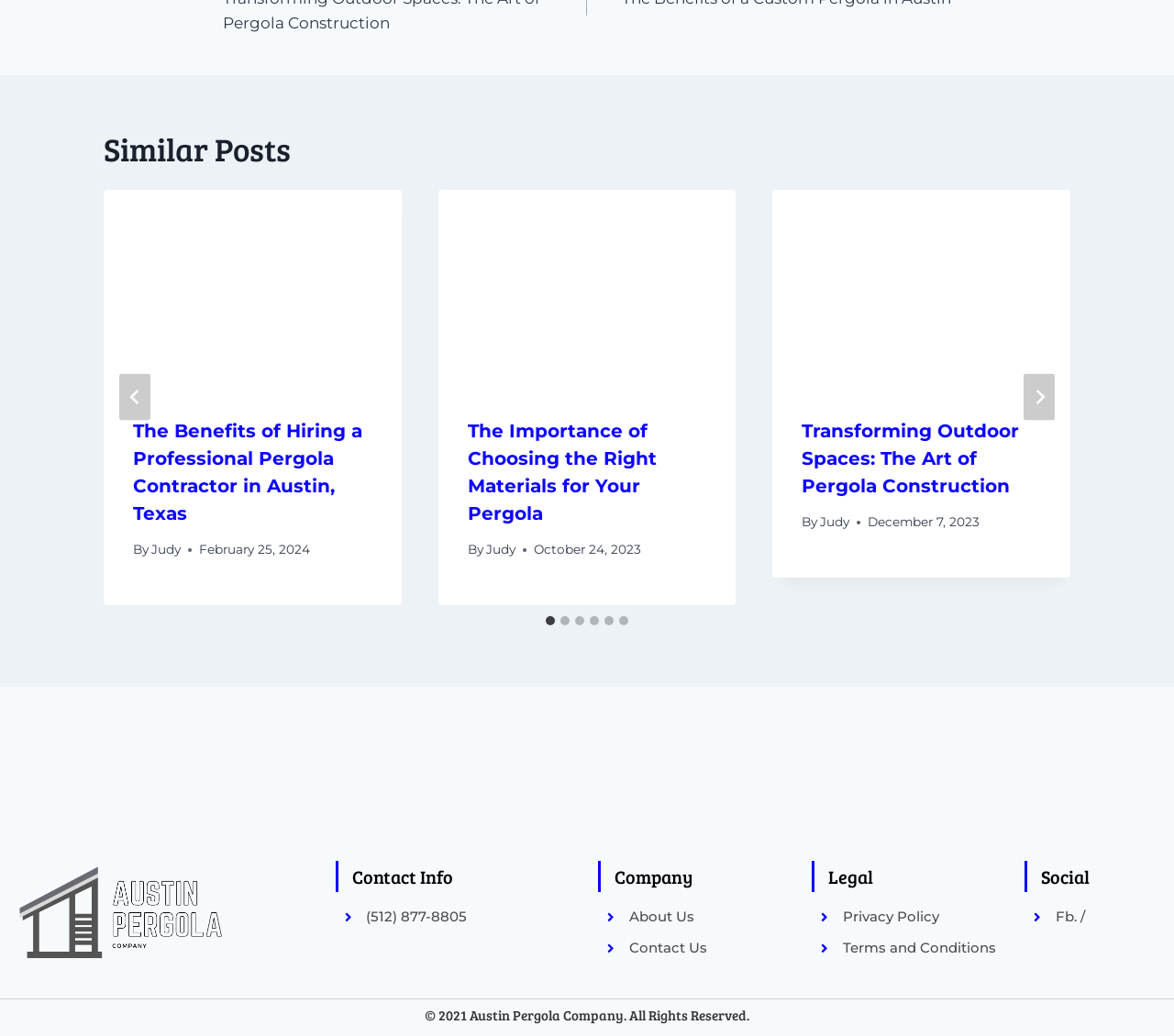Pinpoint the bounding box coordinates of the element to be clicked to execute the instruction: "Click the 'Next' button".

[0.872, 0.361, 0.898, 0.406]